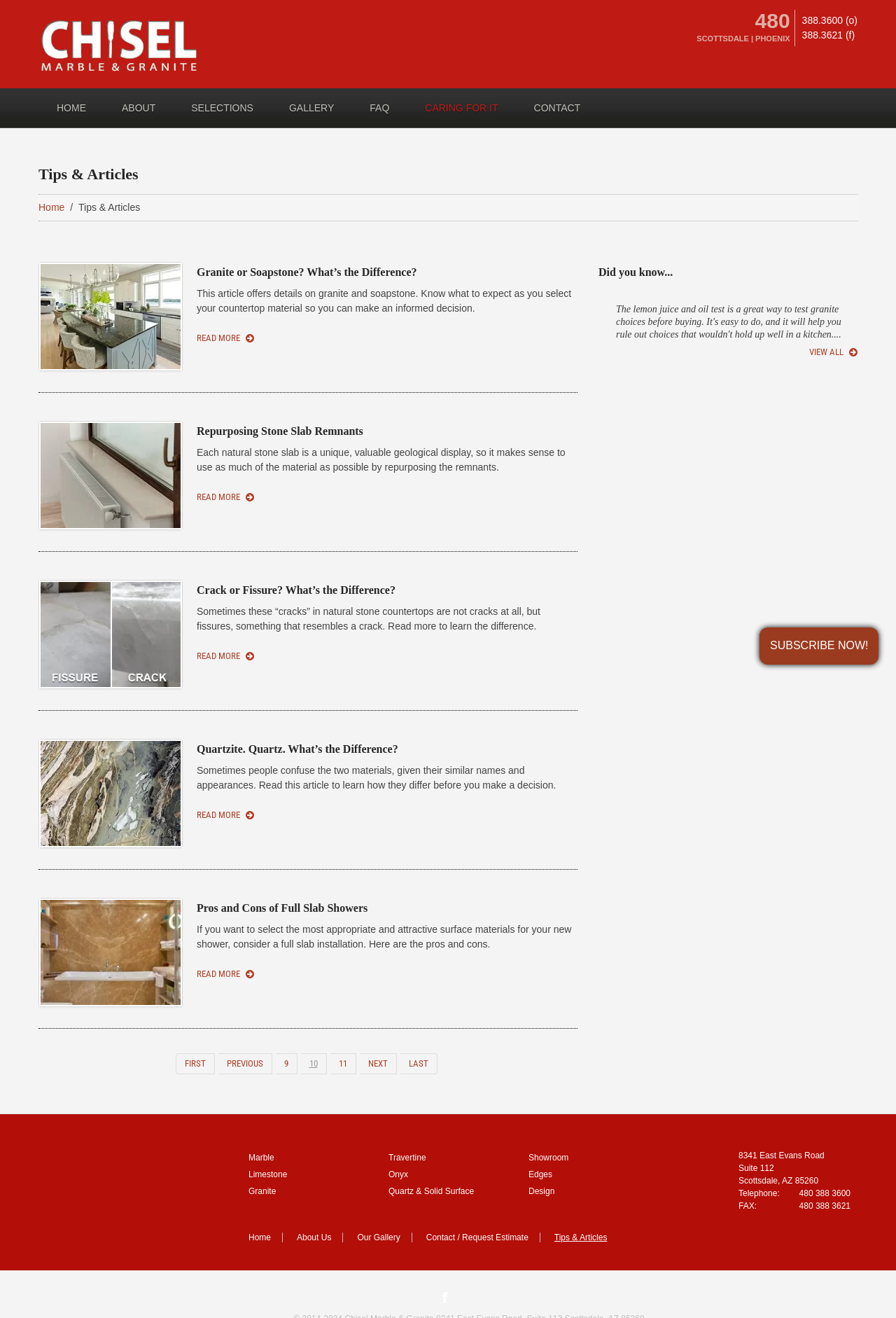Determine the bounding box coordinates of the element that should be clicked to execute the following command: "Go to the 'NEXT' page".

[0.401, 0.799, 0.443, 0.815]